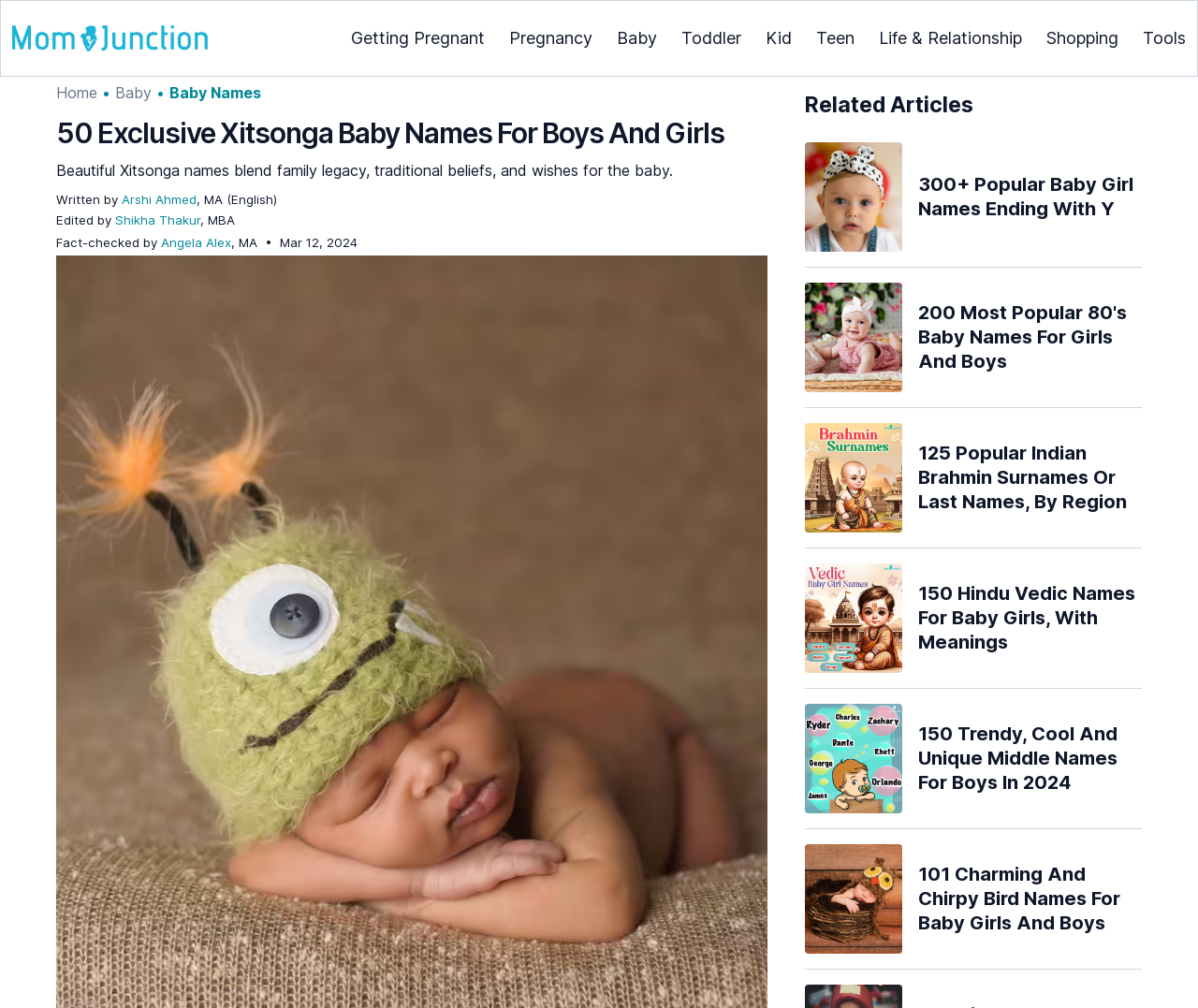Please provide a comprehensive answer to the question based on the screenshot: Who wrote the article?

The author of the article is Arshi Ahmed, as indicated by the text 'Written by Arshi Ahmed' in the article's metadata section.